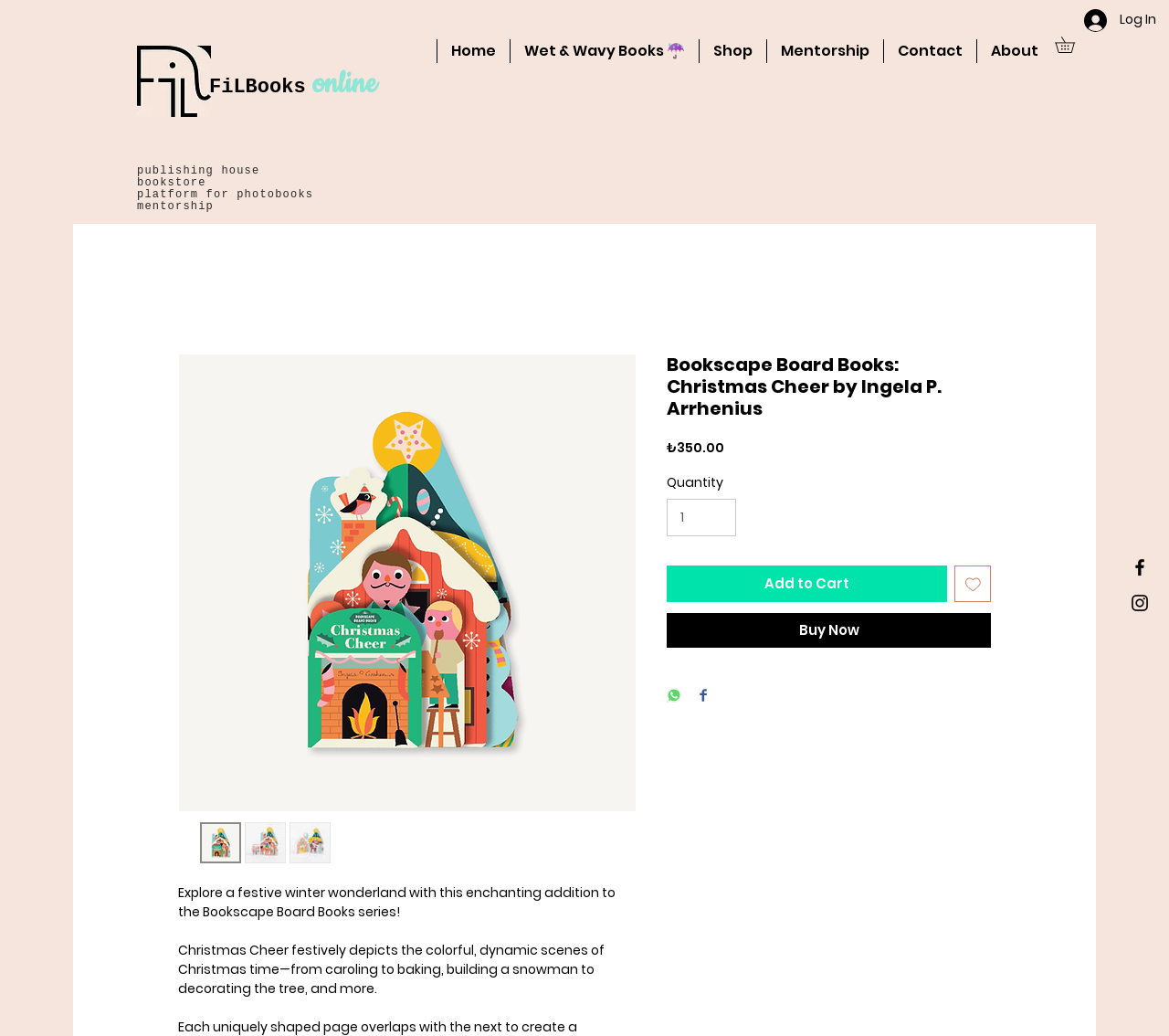What is the name of the book being described?
Please answer using one word or phrase, based on the screenshot.

Christmas Cheer